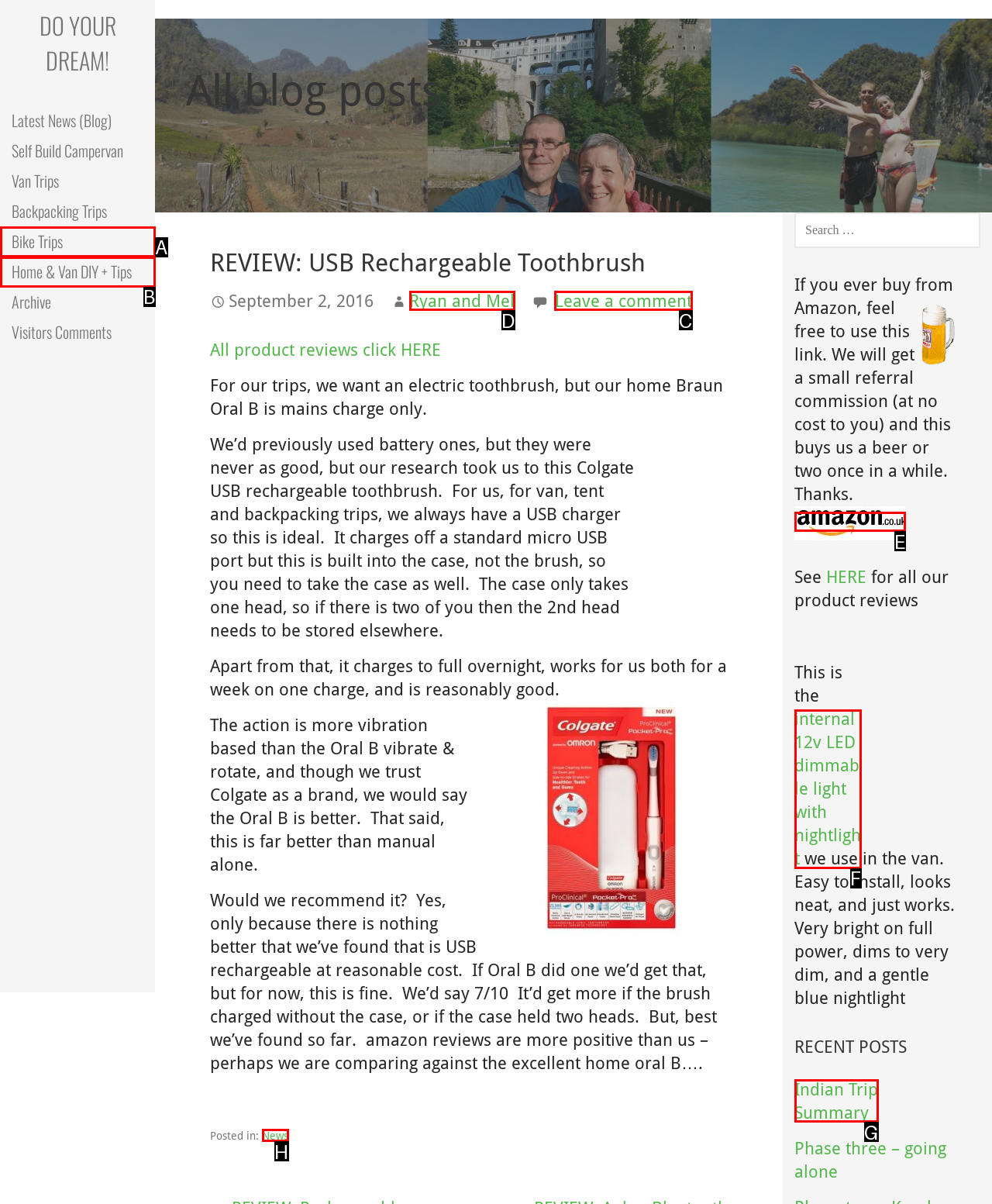Select the HTML element to finish the task: Leave a comment Reply with the letter of the correct option.

C